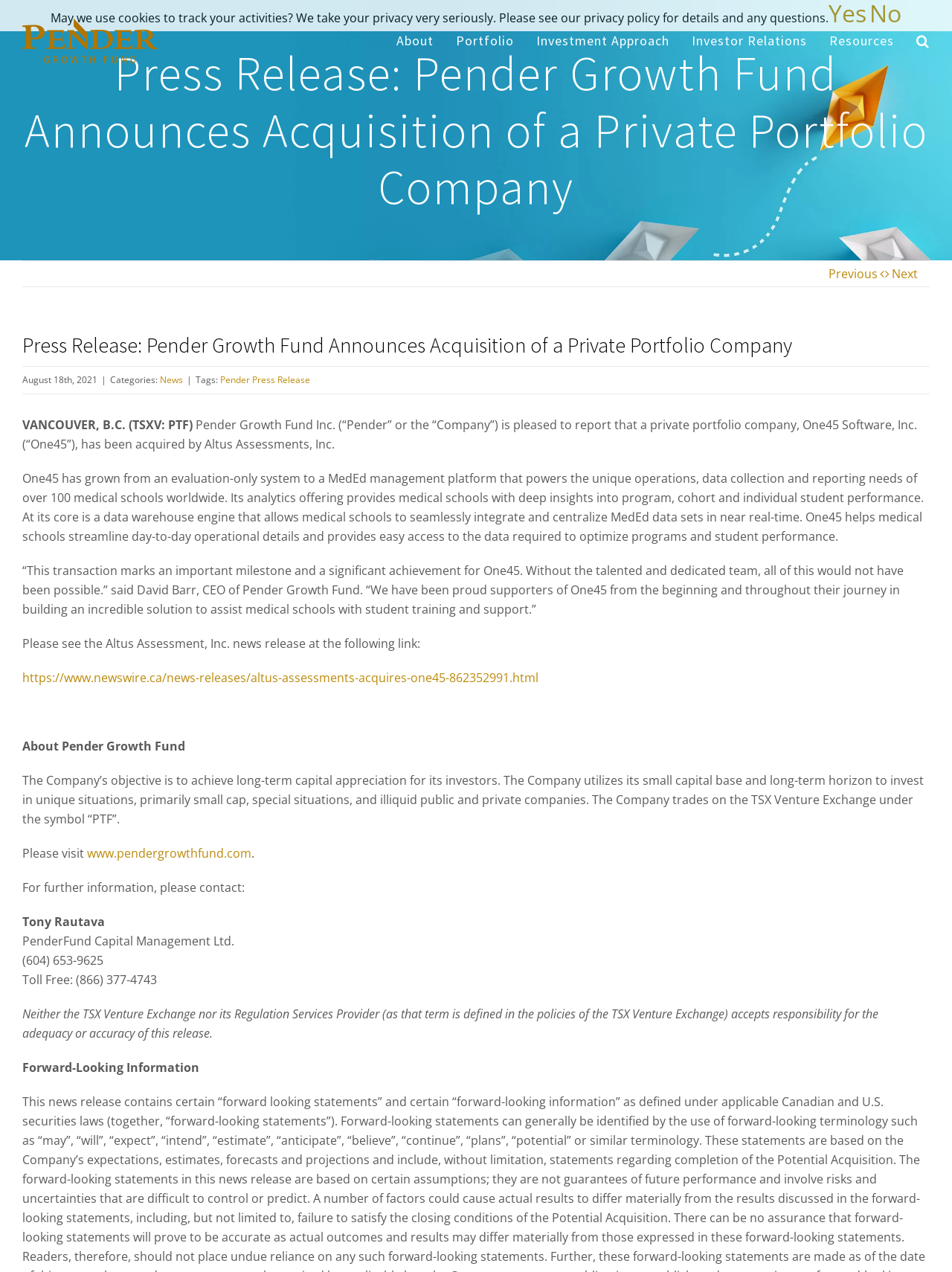Can you give a comprehensive explanation to the question given the content of the image?
What is the symbol of Pender Growth Fund on the TSX Venture Exchange?

The text states that 'The Company trades on the TSX Venture Exchange under the symbol “PTF”.'